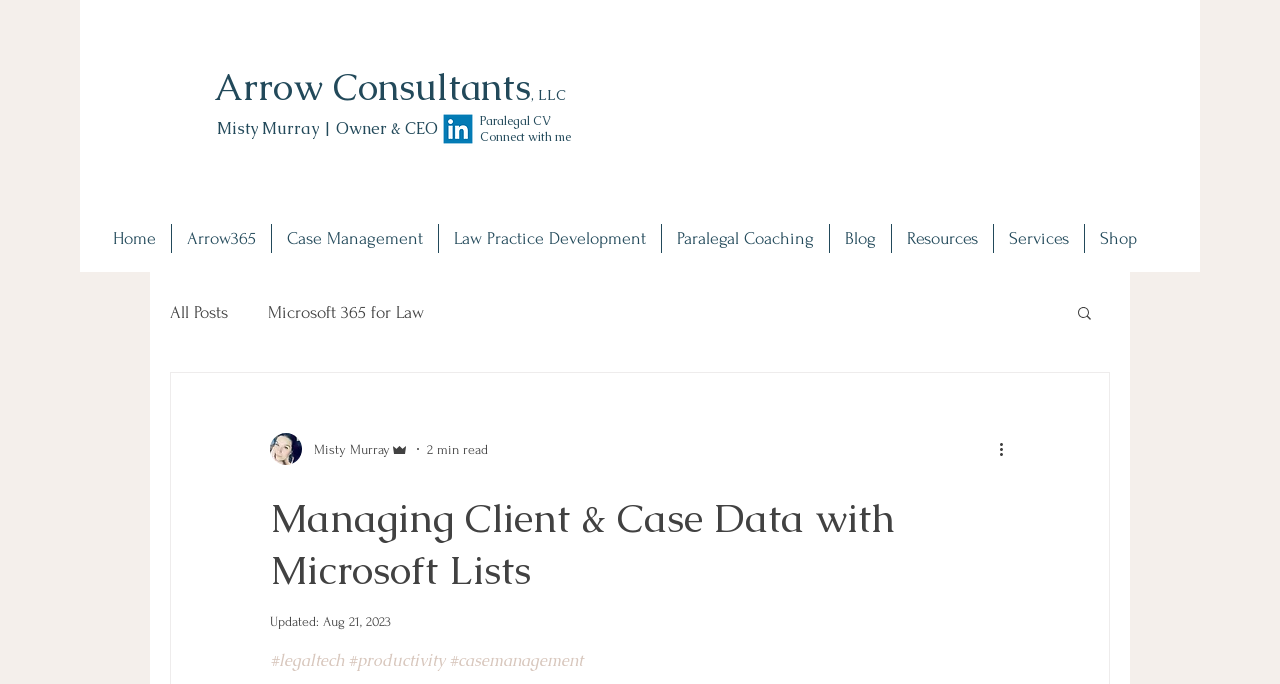Observe the image and answer the following question in detail: What is the profession of Misty Murray?

I found the answer by looking at the heading element with the text 'Paralegal CV Connect with me' which is located near the top of the webpage, indicating that Misty Murray is a paralegal.